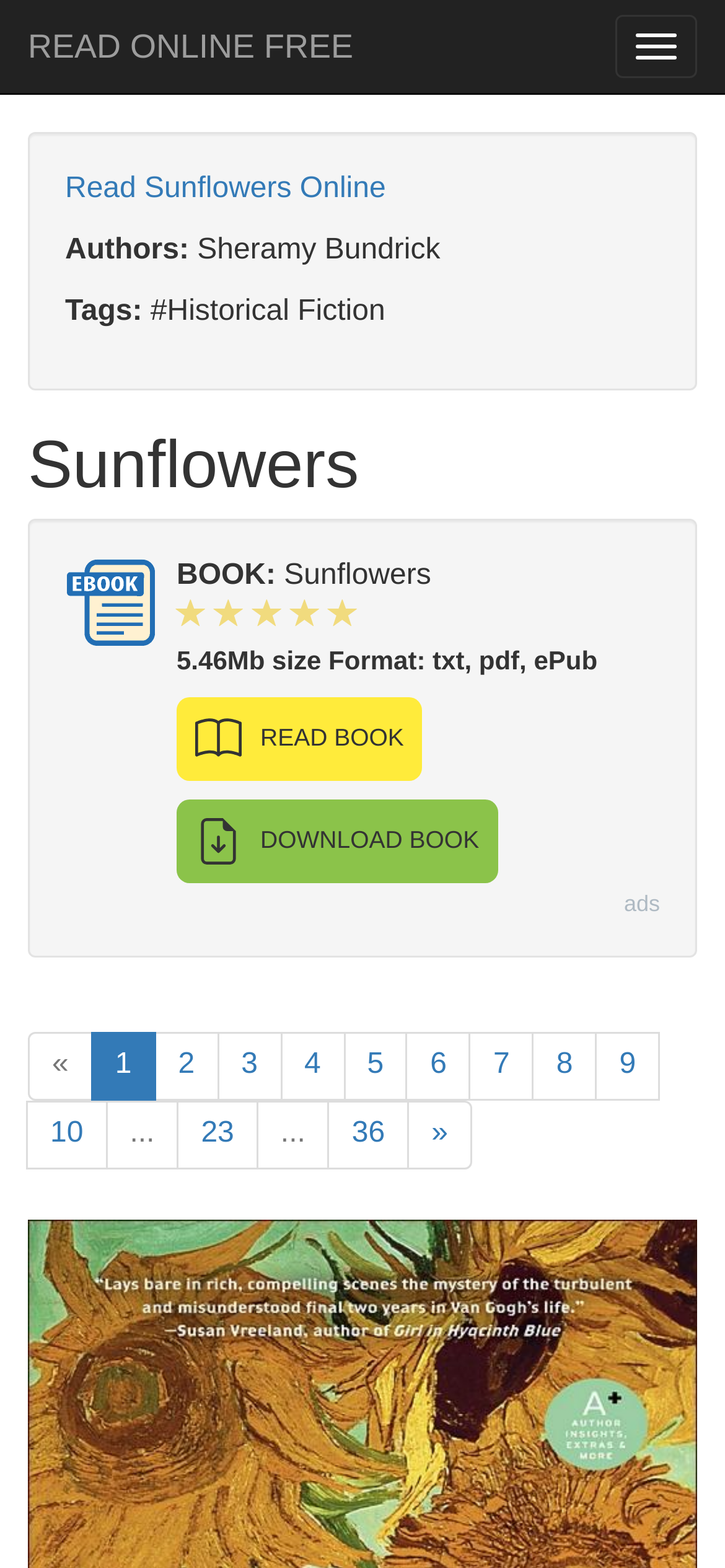Answer succinctly with a single word or phrase:
What is the format of the book Sunflowers?

txt, pdf, ePub